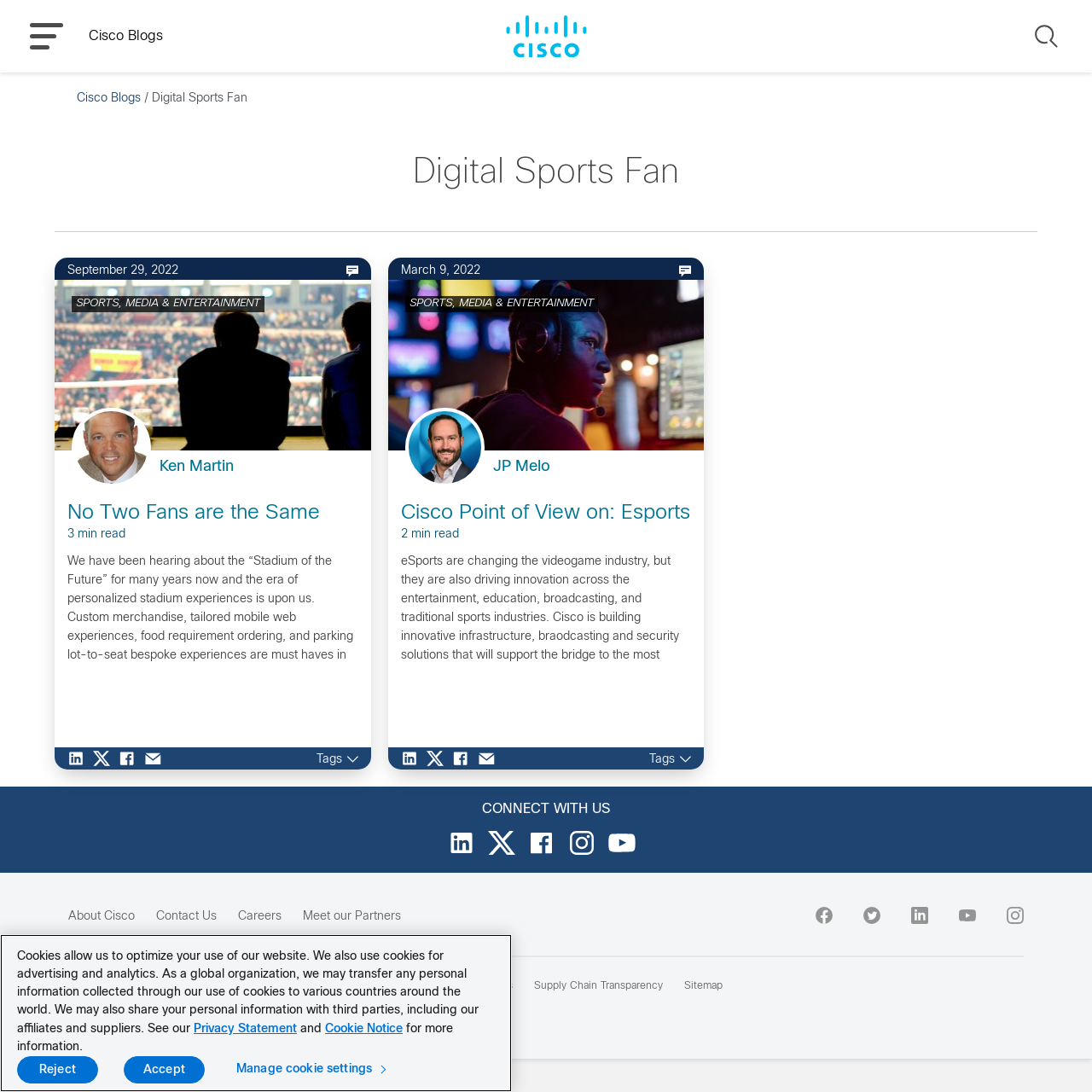Offer a thorough description of the webpage.

The webpage is a blog post titled "Digital Sports Fan" on the Cisco Blogs website. At the top, there is a menu button on the left and a search button on the right. Below the menu button, there is a Cisco Blogs logo and a link to the Cisco Blogs homepage.

The main content of the webpage is divided into two sections. The first section has a heading "Digital Sports Fan" and a subheading "September 29, 2022". Below the subheading, there is a brief article about personalized stadium experiences, followed by social media sharing links and a "Tags" section.

The second section has a heading "Cisco Point of View on: Esports" and a subheading "March 9, 2022". Below the subheading, there is an article about esports and its impact on the entertainment industry, followed by social media sharing links and a "Tags" section.

At the bottom of the webpage, there is a "CONNECT WITH US" section with links to various social media platforms. Below that, there are links to different sections of the Cisco website, such as "About Cisco", "Contact Us", and "Careers". There are also links to the company's social media profiles and a "Feedback" section.

Finally, at the very bottom of the webpage, there is a copyright notice and a link to the company's terms and conditions, privacy statement, and other legal information.